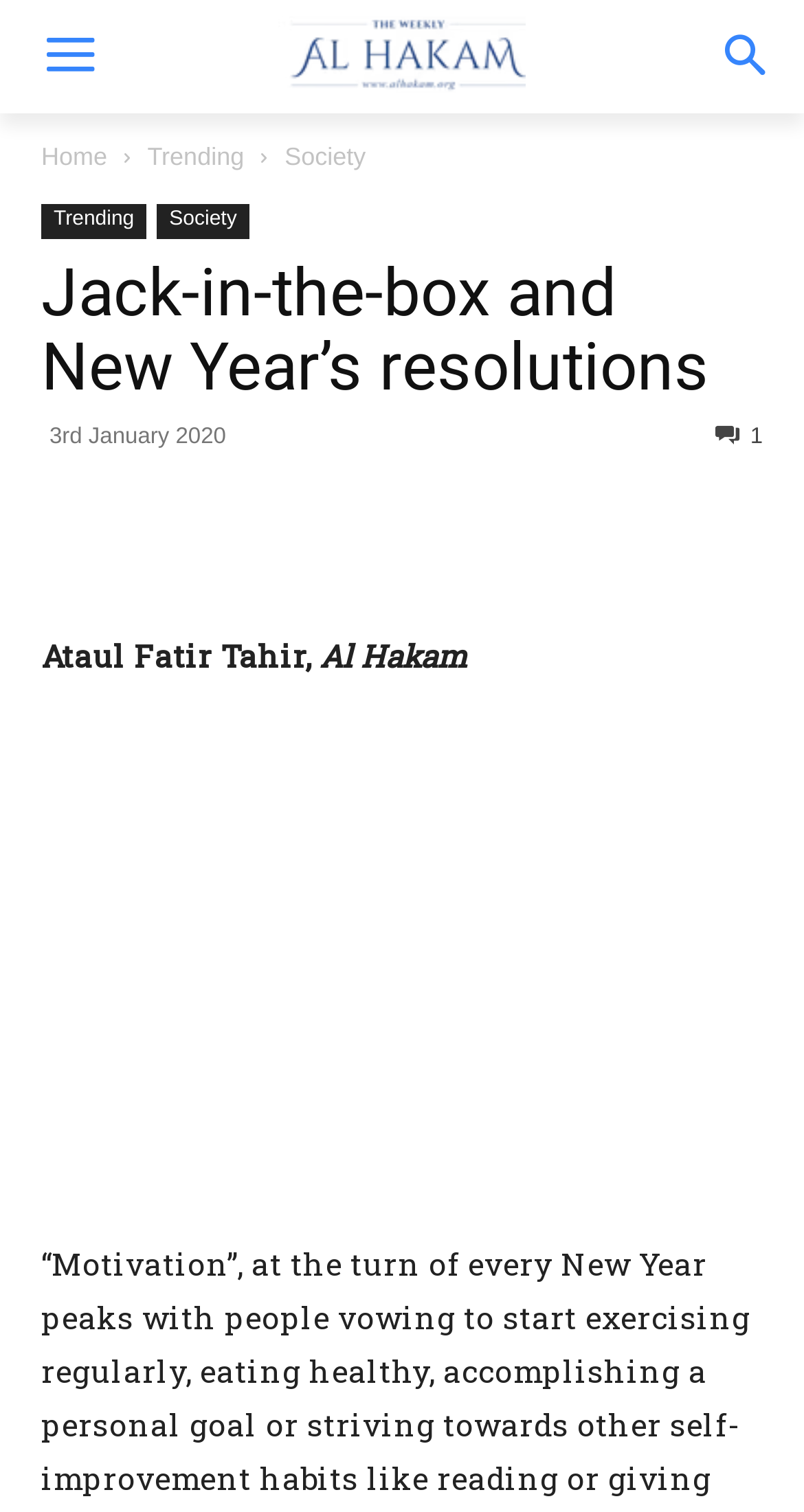Locate the bounding box coordinates of the clickable area needed to fulfill the instruction: "Click on the 'Al Hakam logo' link".

[0.231, 0.011, 0.769, 0.061]